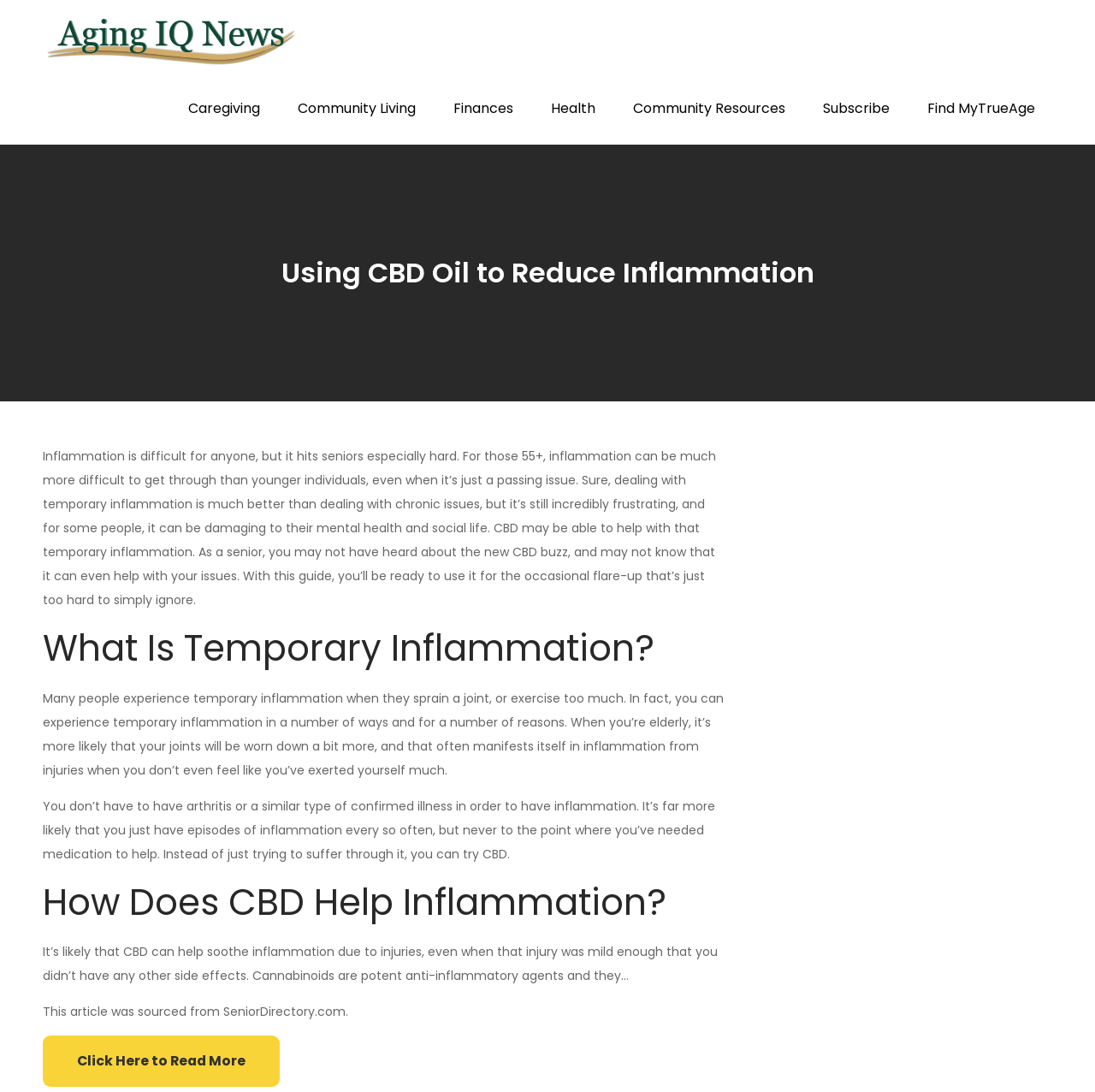Give a short answer using one word or phrase for the question:
What is the purpose of CBD according to this webpage?

To help with temporary inflammation